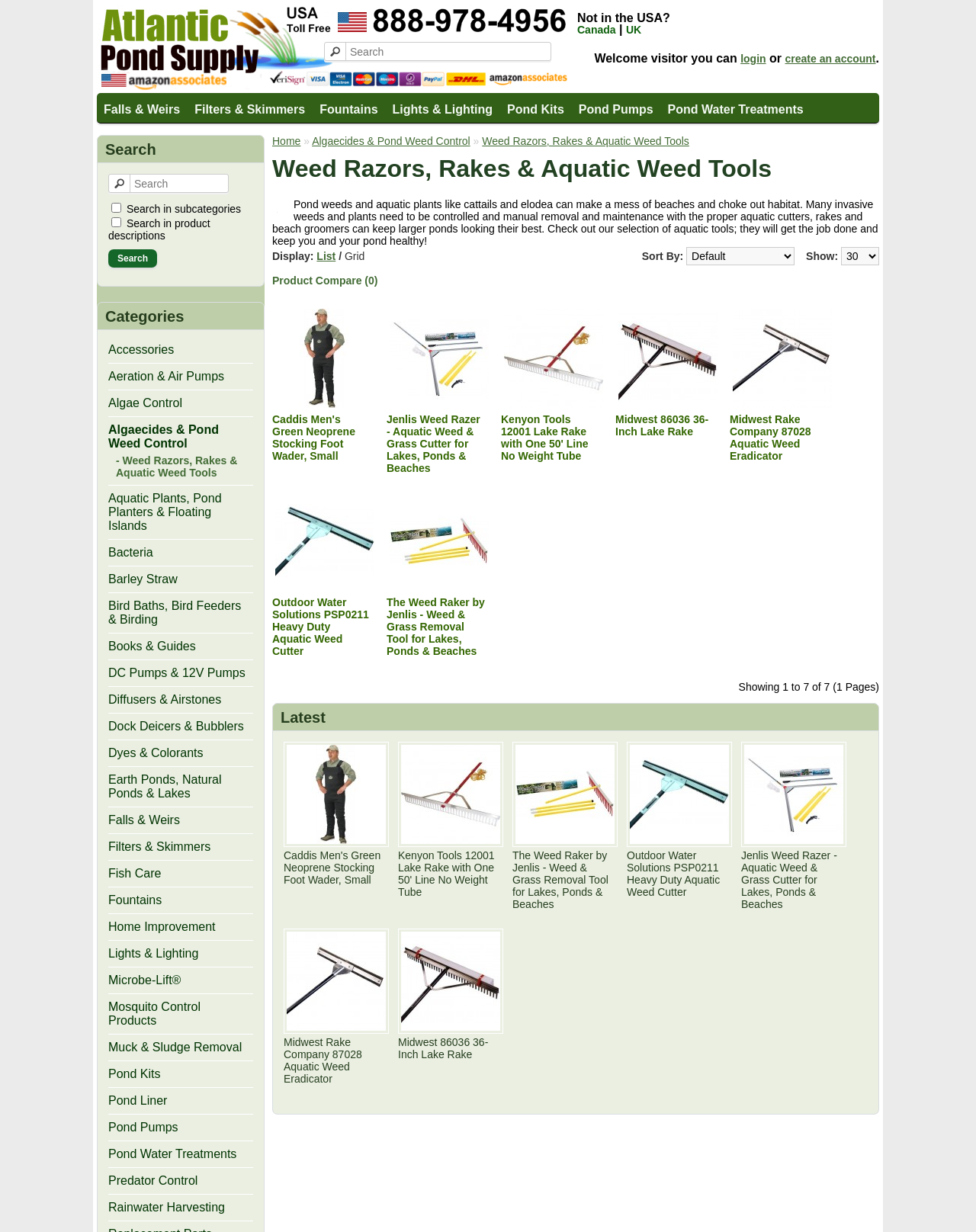Find the main header of the webpage and produce its text content.

Weed Razors, Rakes & Aquatic Weed Tools